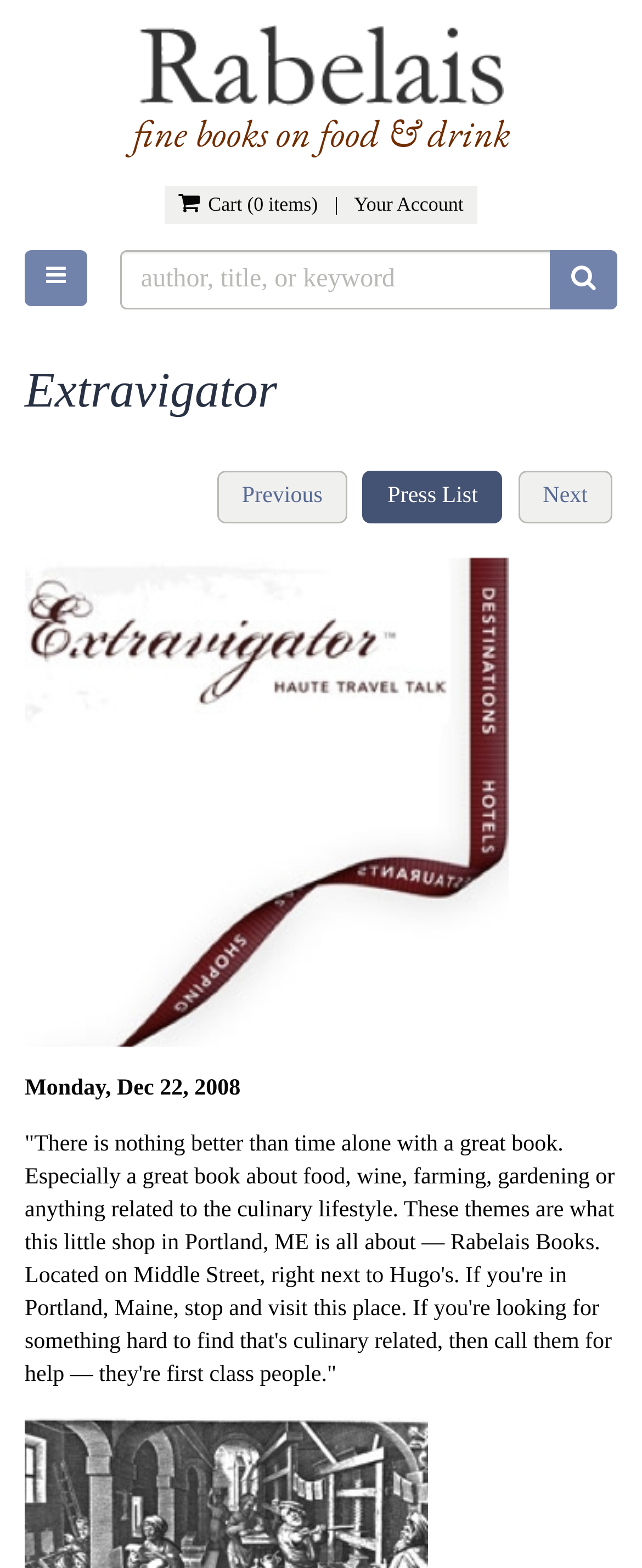Locate the bounding box coordinates of the clickable region to complete the following instruction: "Search for a book."

[0.186, 0.16, 0.859, 0.197]